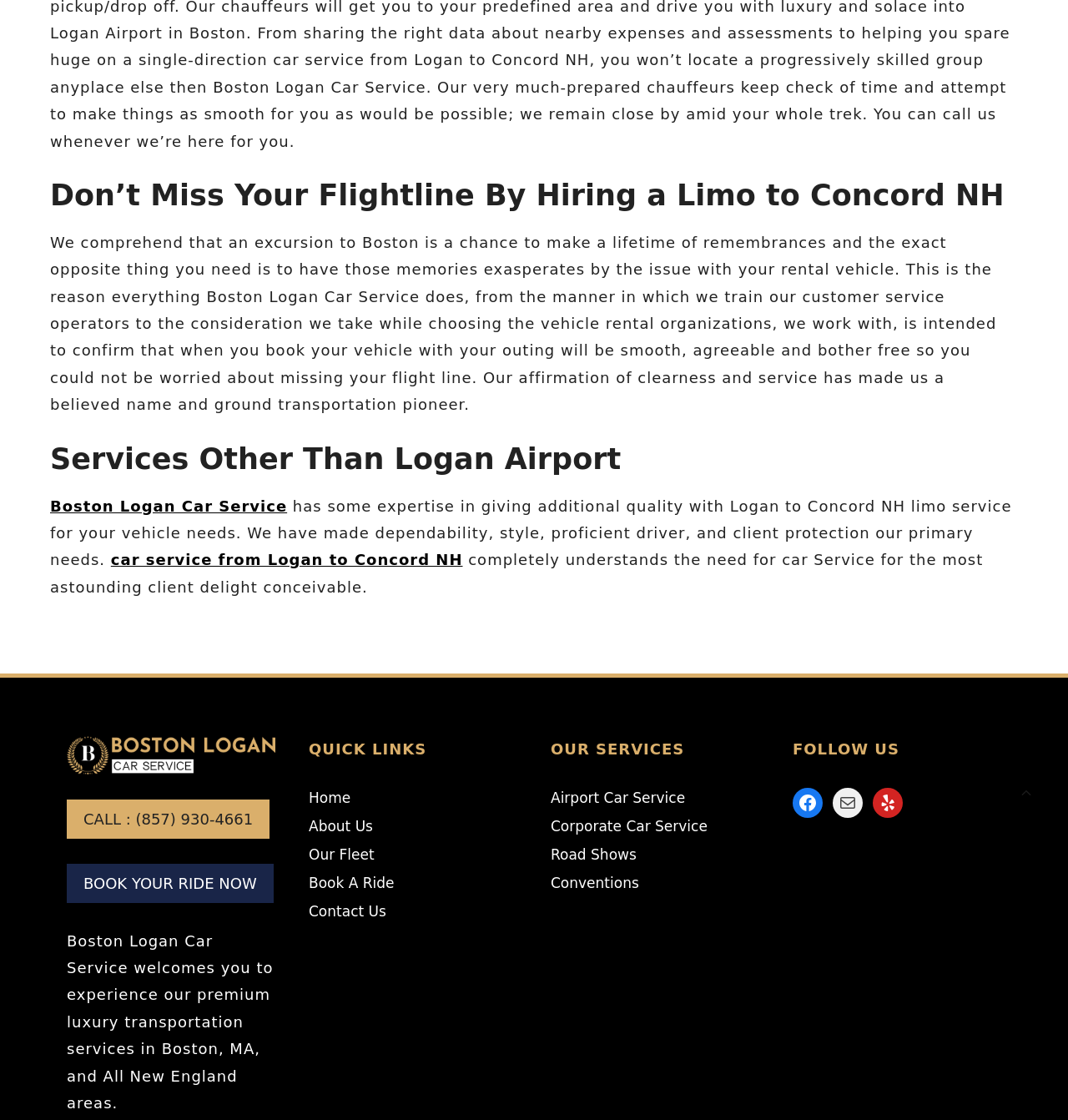Identify and provide the bounding box coordinates of the UI element described: "Contact Us". The coordinates should be formatted as [left, top, right, bottom], with each number being a float between 0 and 1.

[0.289, 0.807, 0.362, 0.821]